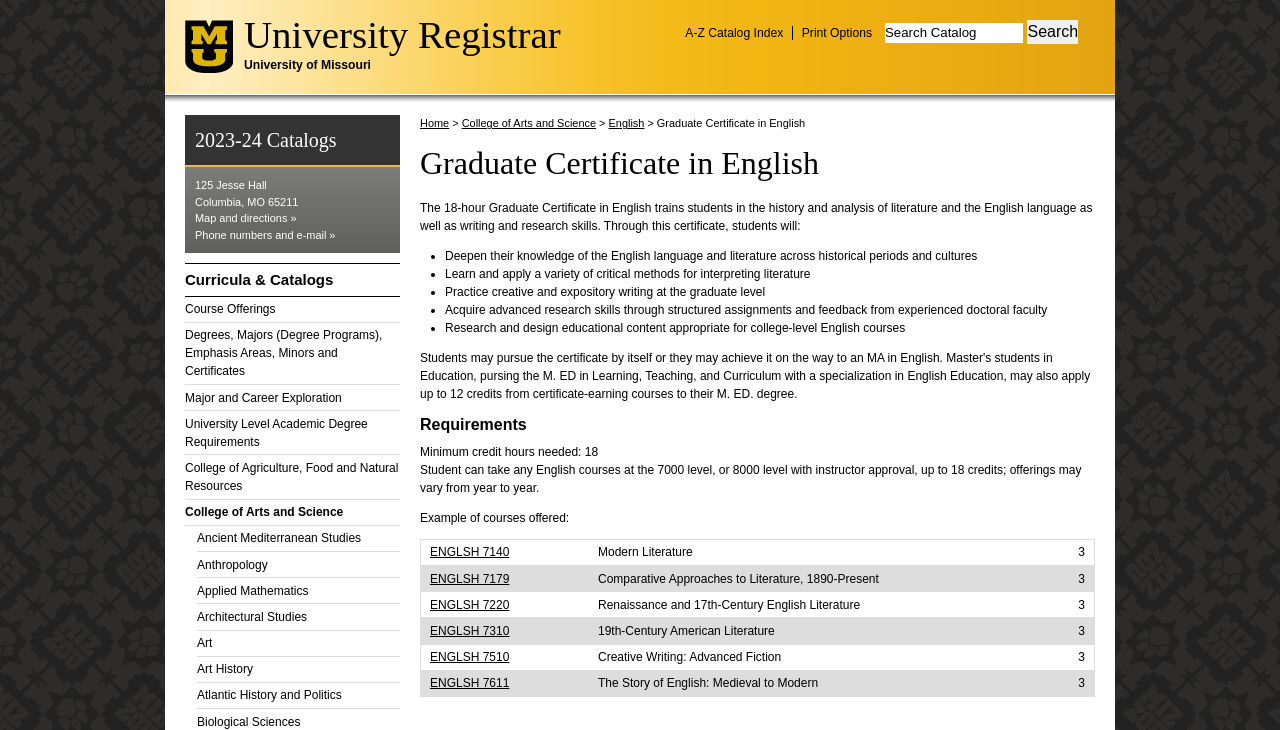Using the given element description, provide the bounding box coordinates (top-left x, top-left y, bottom-right x, bottom-right y) for the corresponding UI element in the screenshot: A-Z Catalog Index

[0.535, 0.036, 0.612, 0.055]